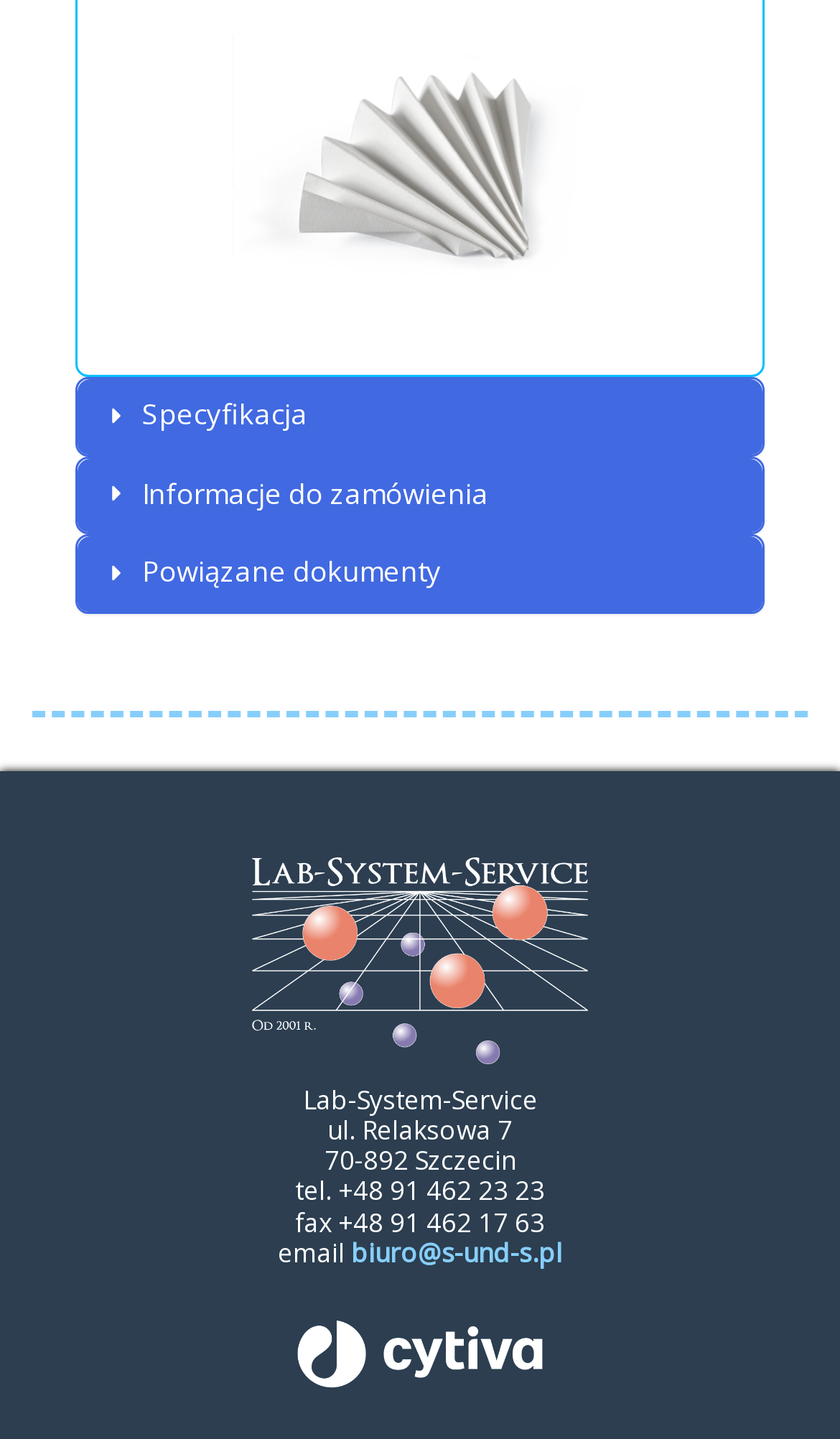Locate the bounding box of the UI element with the following description: "Informacje do zamówienia".

[0.092, 0.318, 0.908, 0.368]